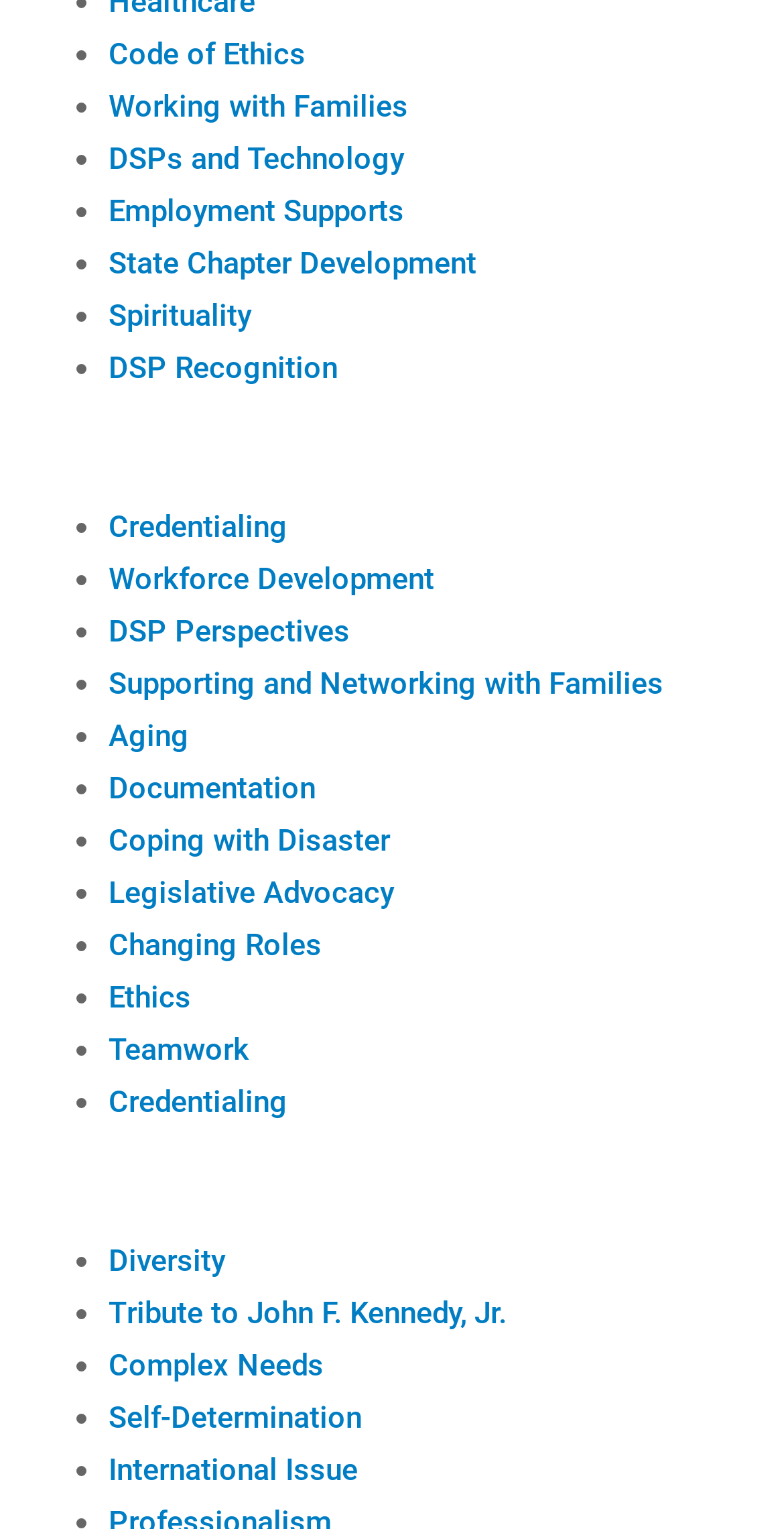Locate the bounding box coordinates of the element that needs to be clicked to carry out the instruction: "Read about International Issue". The coordinates should be given as four float numbers ranging from 0 to 1, i.e., [left, top, right, bottom].

[0.138, 0.949, 0.456, 0.973]